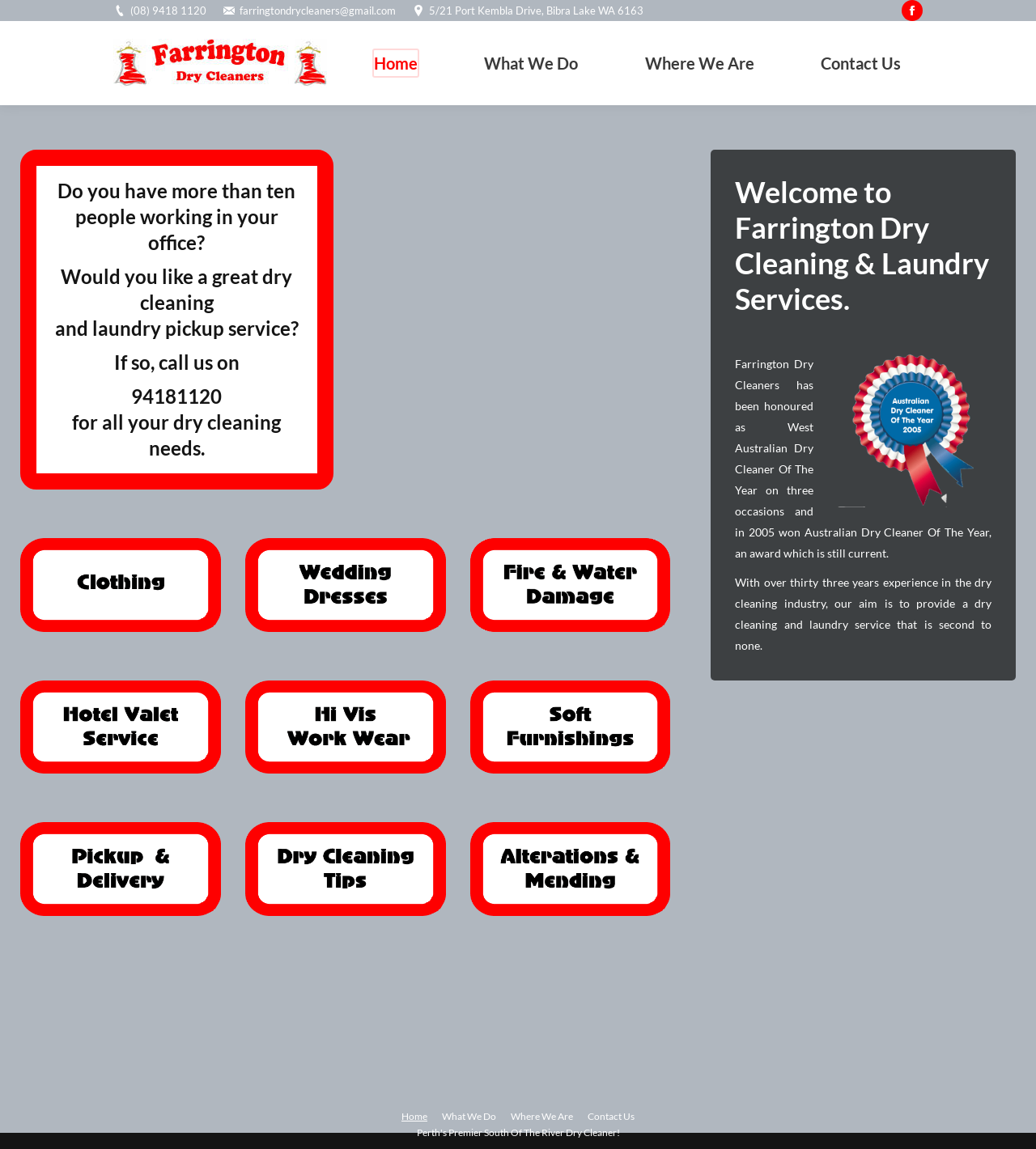Locate the bounding box coordinates of the element that needs to be clicked to carry out the instruction: "Visit the Home page". The coordinates should be given as four float numbers ranging from 0 to 1, i.e., [left, top, right, bottom].

[0.359, 0.042, 0.405, 0.068]